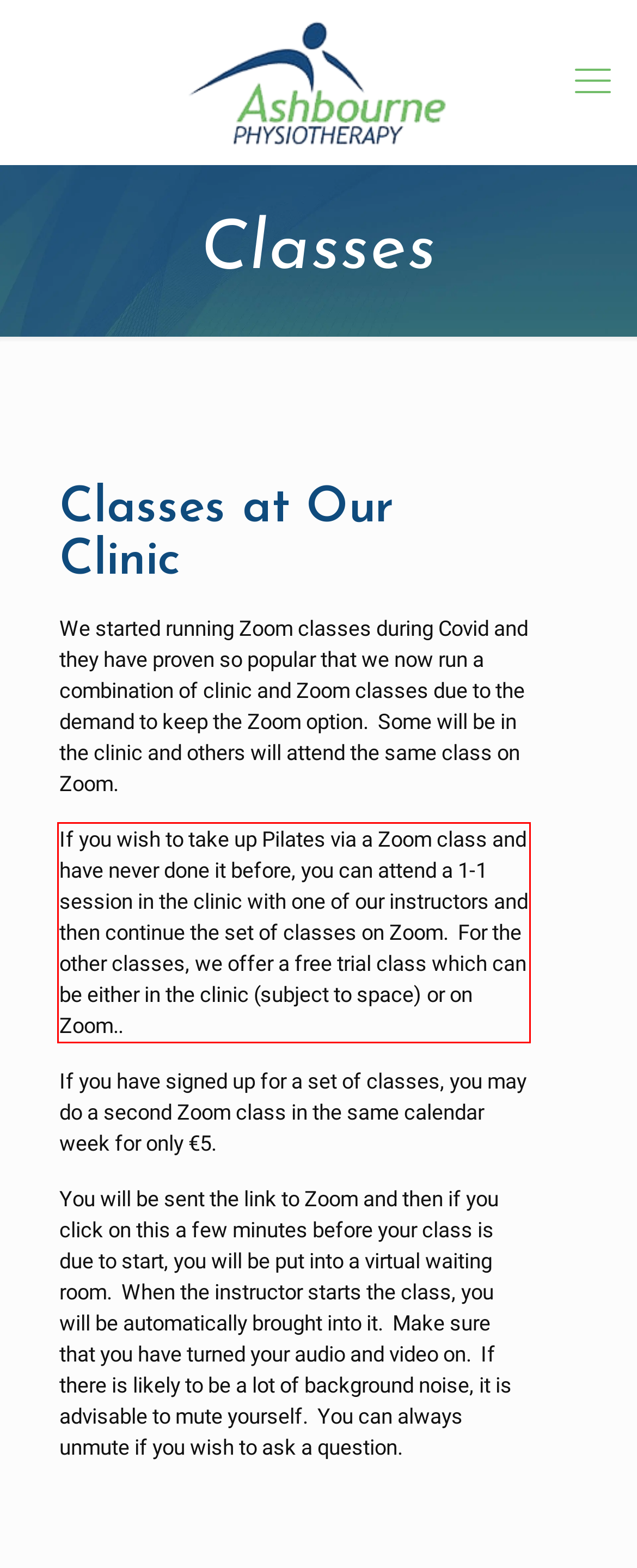Examine the screenshot of the webpage, locate the red bounding box, and perform OCR to extract the text contained within it.

If you wish to take up Pilates via a Zoom class and have never done it before, you can attend a 1-1 session in the clinic with one of our instructors and then continue the set of classes on Zoom. For the other classes, we offer a free trial class which can be either in the clinic (subject to space) or on Zoom..